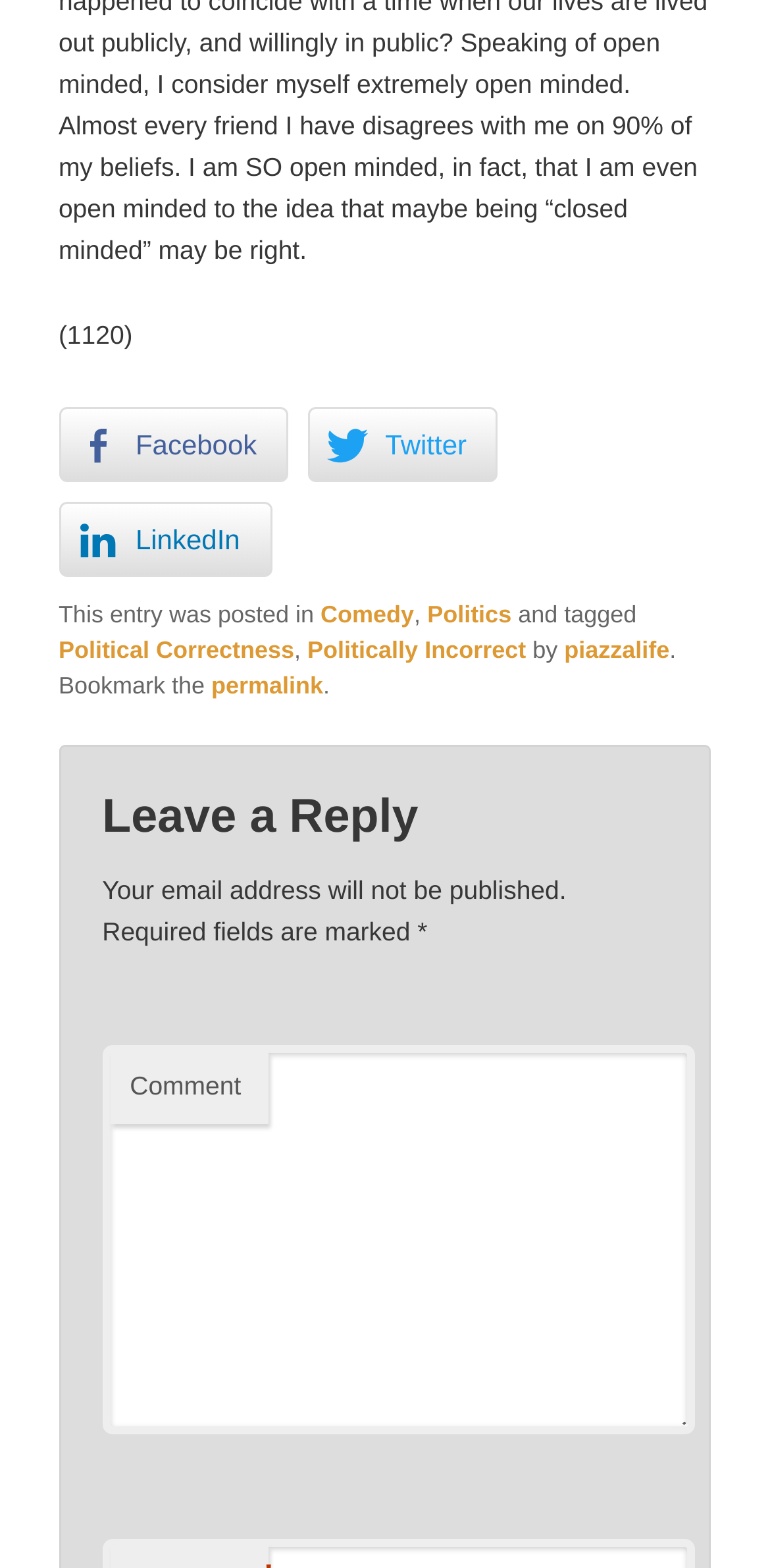Locate the bounding box coordinates of the element that should be clicked to execute the following instruction: "Follow the link to Political Correctness".

[0.076, 0.406, 0.382, 0.423]